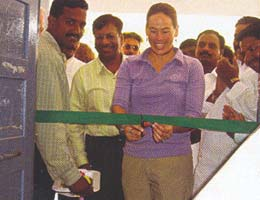Answer in one word or a short phrase: 
What is the mood of the people in the image?

smiling